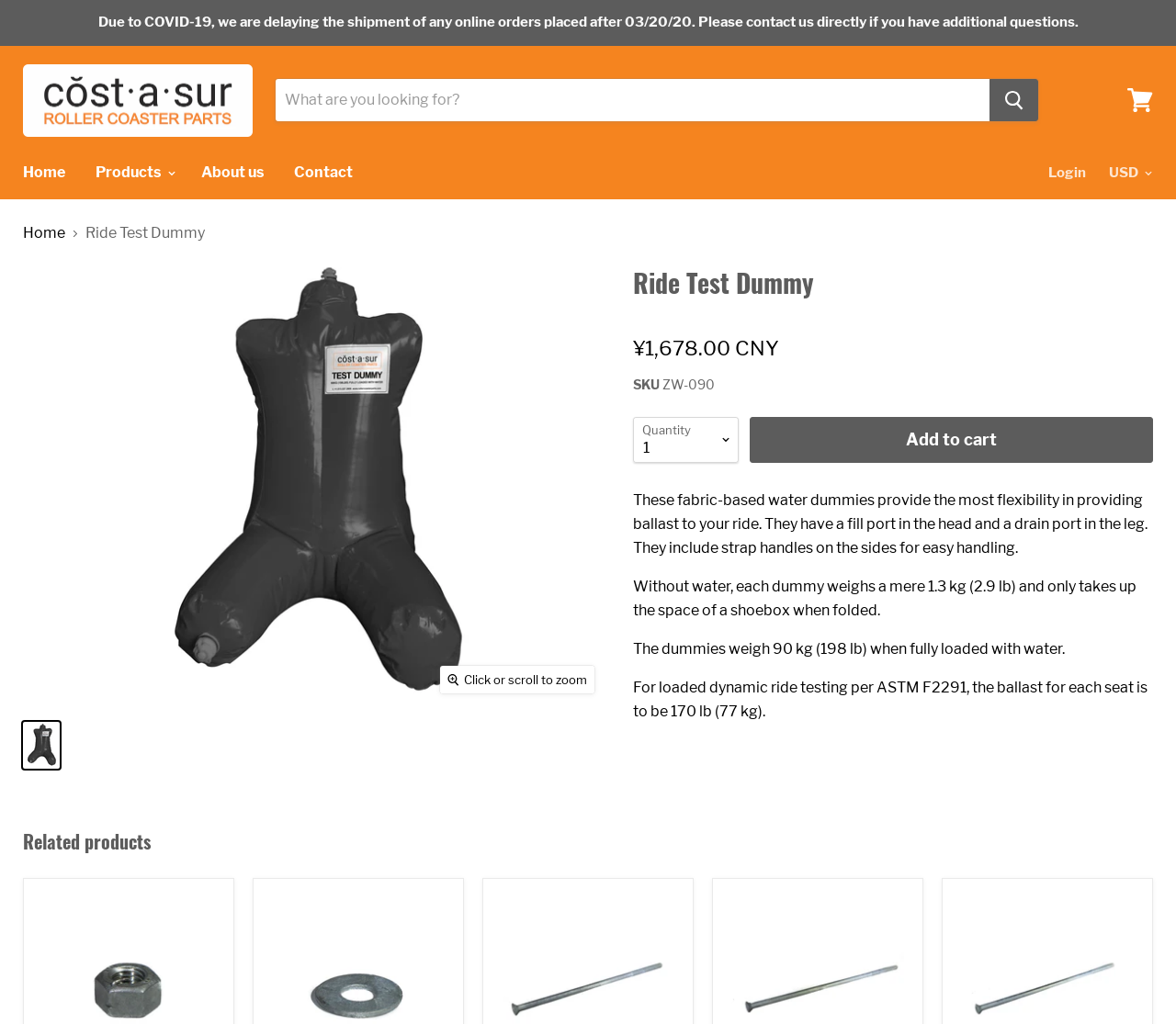Identify the bounding box coordinates of the clickable section necessary to follow the following instruction: "Add to cart". The coordinates should be presented as four float numbers from 0 to 1, i.e., [left, top, right, bottom].

[0.638, 0.407, 0.98, 0.452]